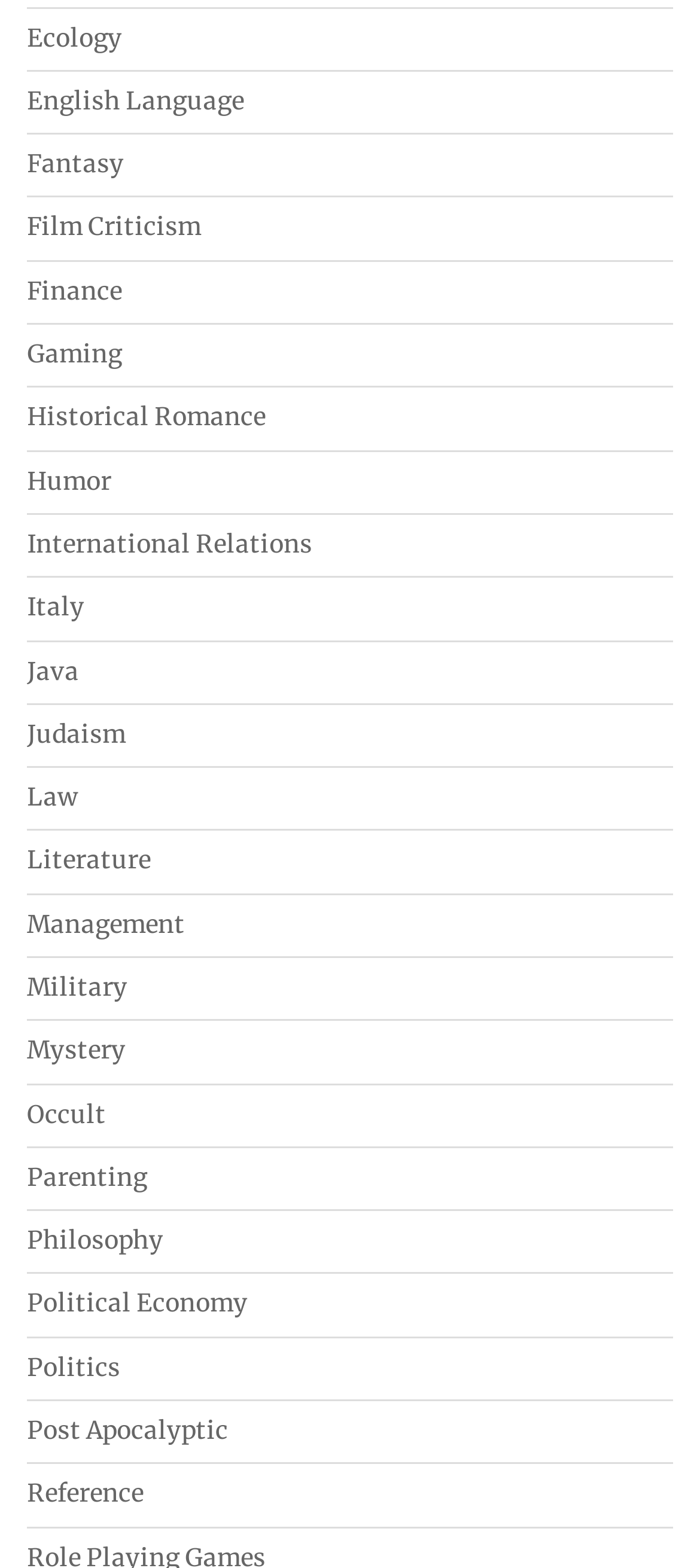Locate the bounding box coordinates of the region to be clicked to comply with the following instruction: "Browse the Mystery section". The coordinates must be four float numbers between 0 and 1, in the form [left, top, right, bottom].

[0.038, 0.661, 0.179, 0.68]